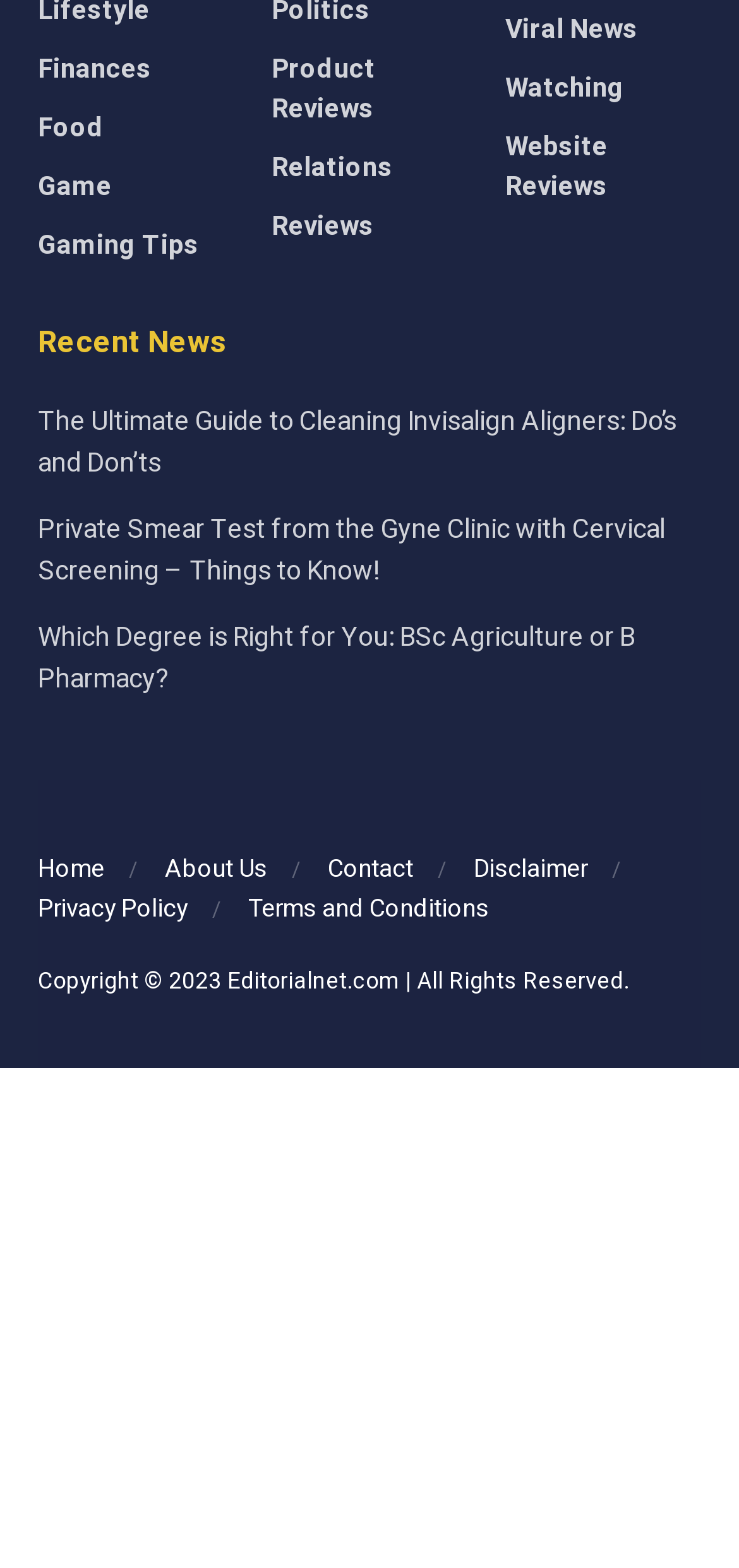Identify the bounding box coordinates of the clickable region necessary to fulfill the following instruction: "View Website Reviews". The bounding box coordinates should be four float numbers between 0 and 1, i.e., [left, top, right, bottom].

[0.684, 0.08, 0.949, 0.131]